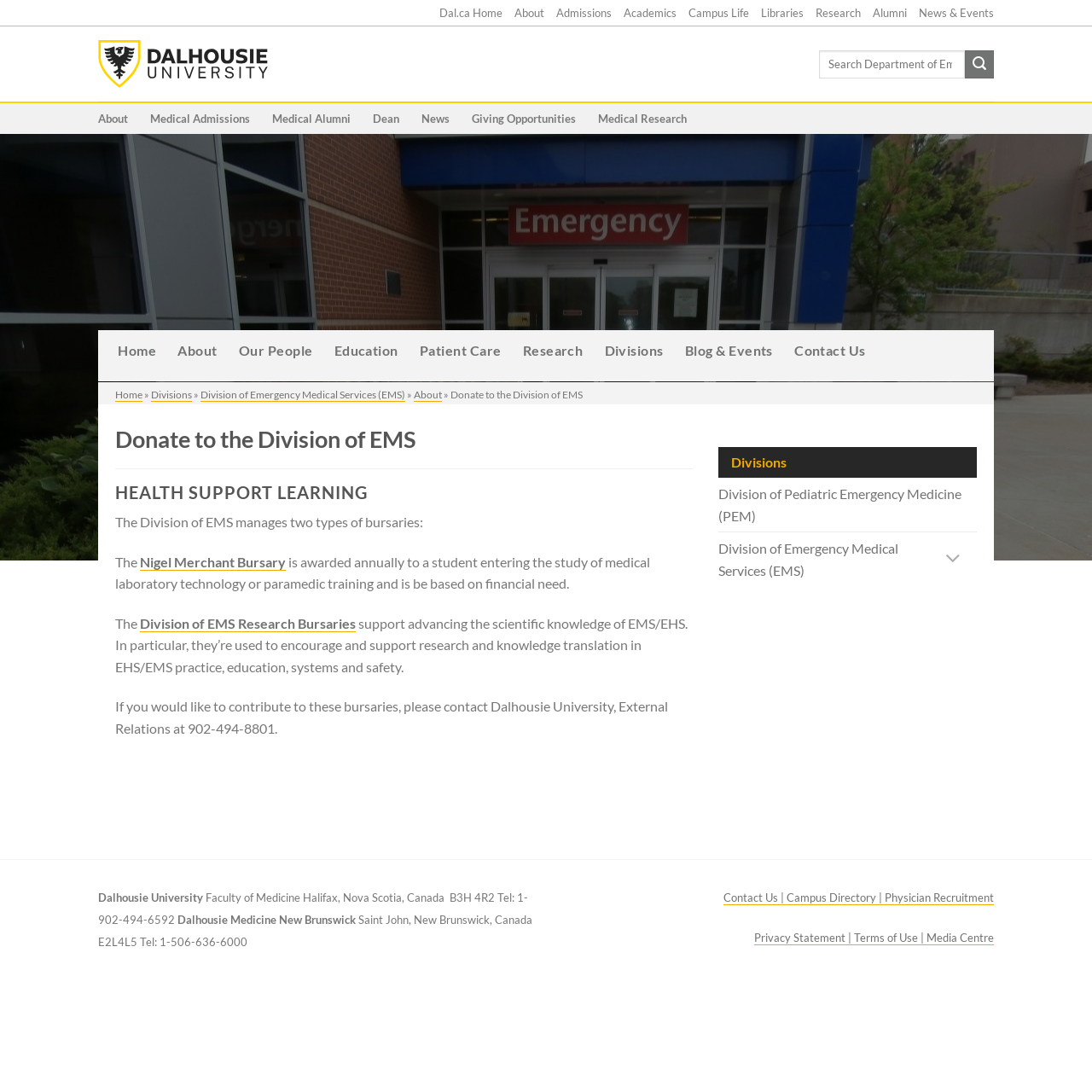Highlight the bounding box of the UI element that corresponds to this description: "parent_node: in Affiliate Marketing by".

None